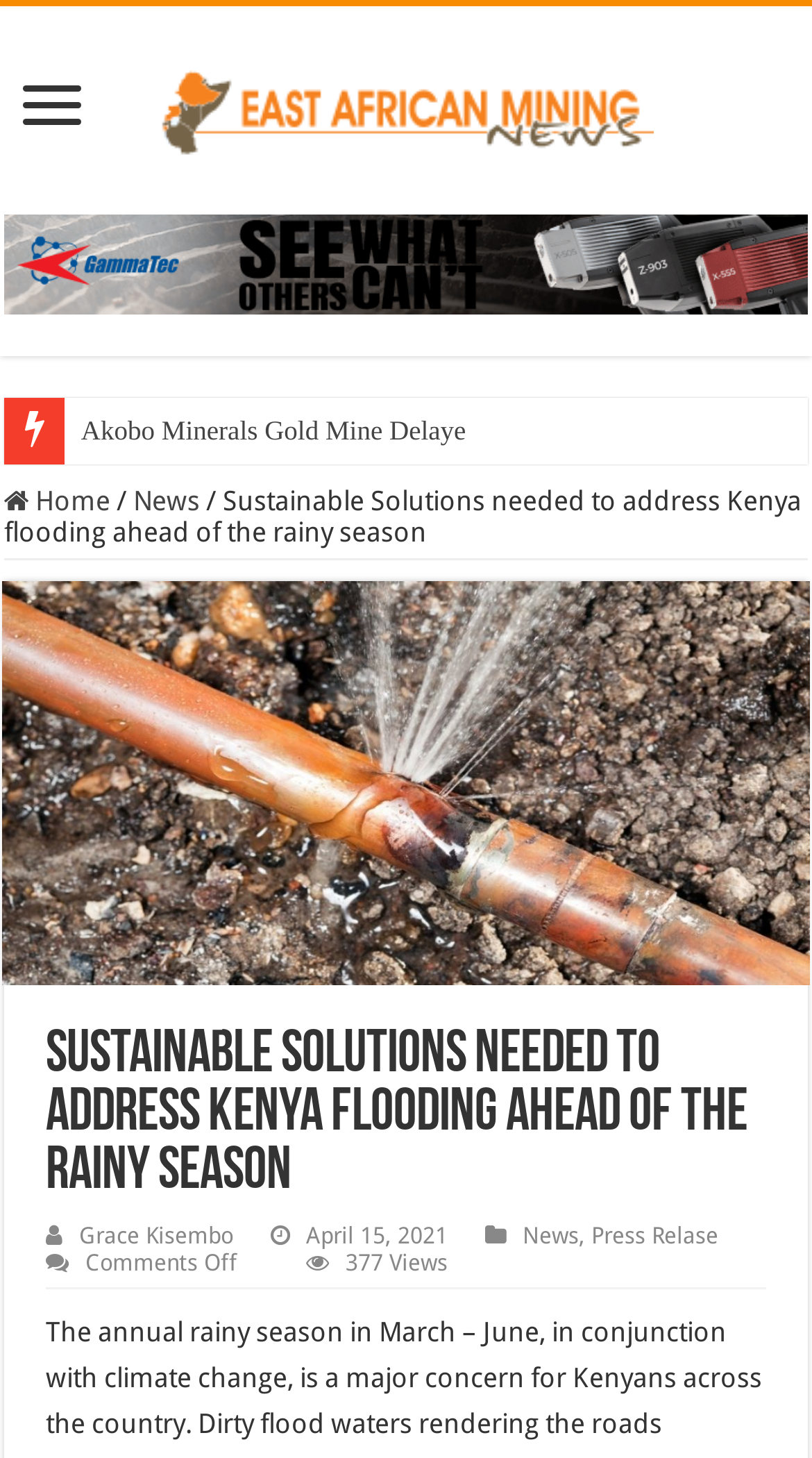Could you please study the image and provide a detailed answer to the question:
How many views does the article have?

I found the view count by looking at the article section, where I saw a static text element with the text '377 Views', which indicates the number of views the article has received.